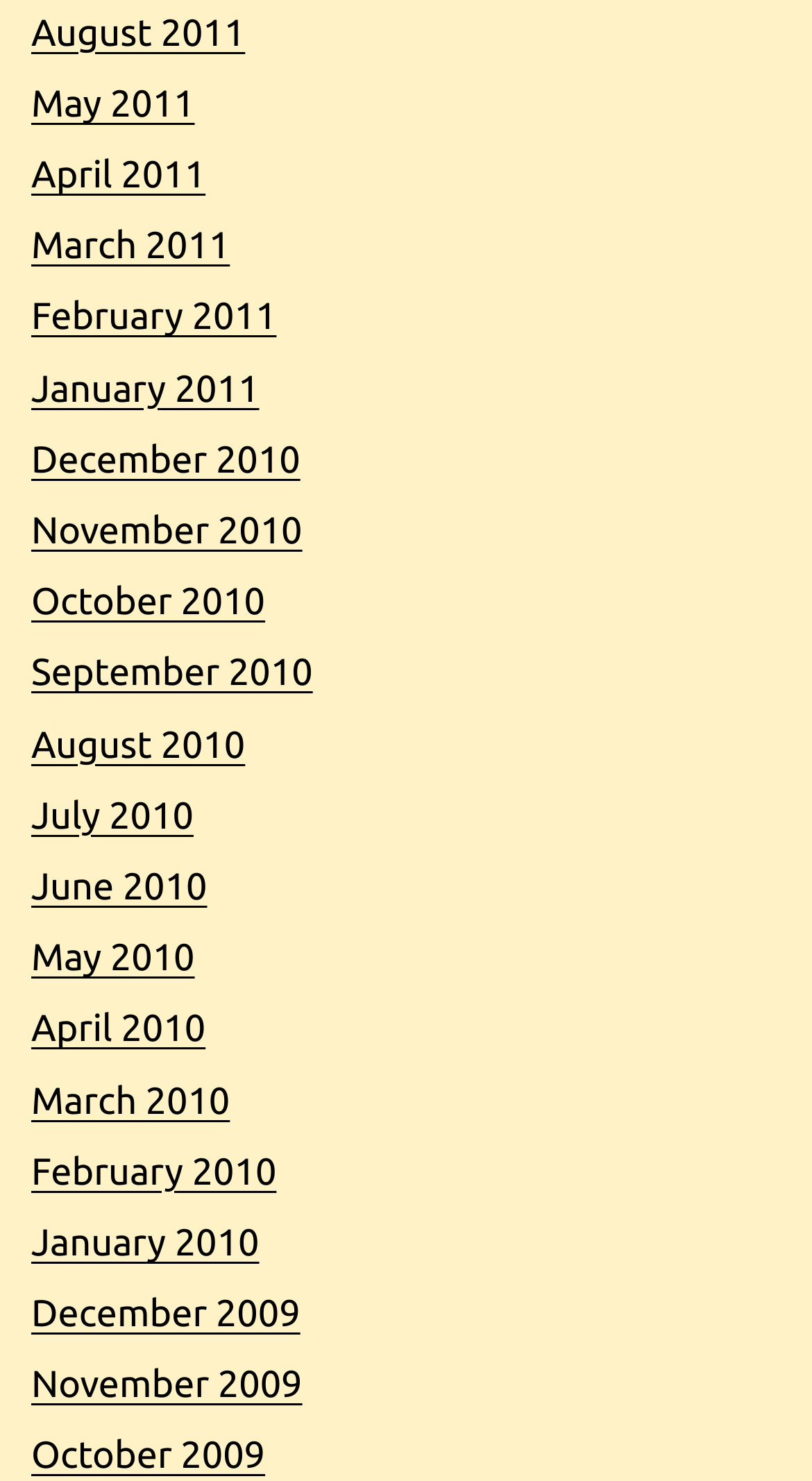Please find the bounding box coordinates of the section that needs to be clicked to achieve this instruction: "view May 2010".

[0.038, 0.633, 0.24, 0.661]